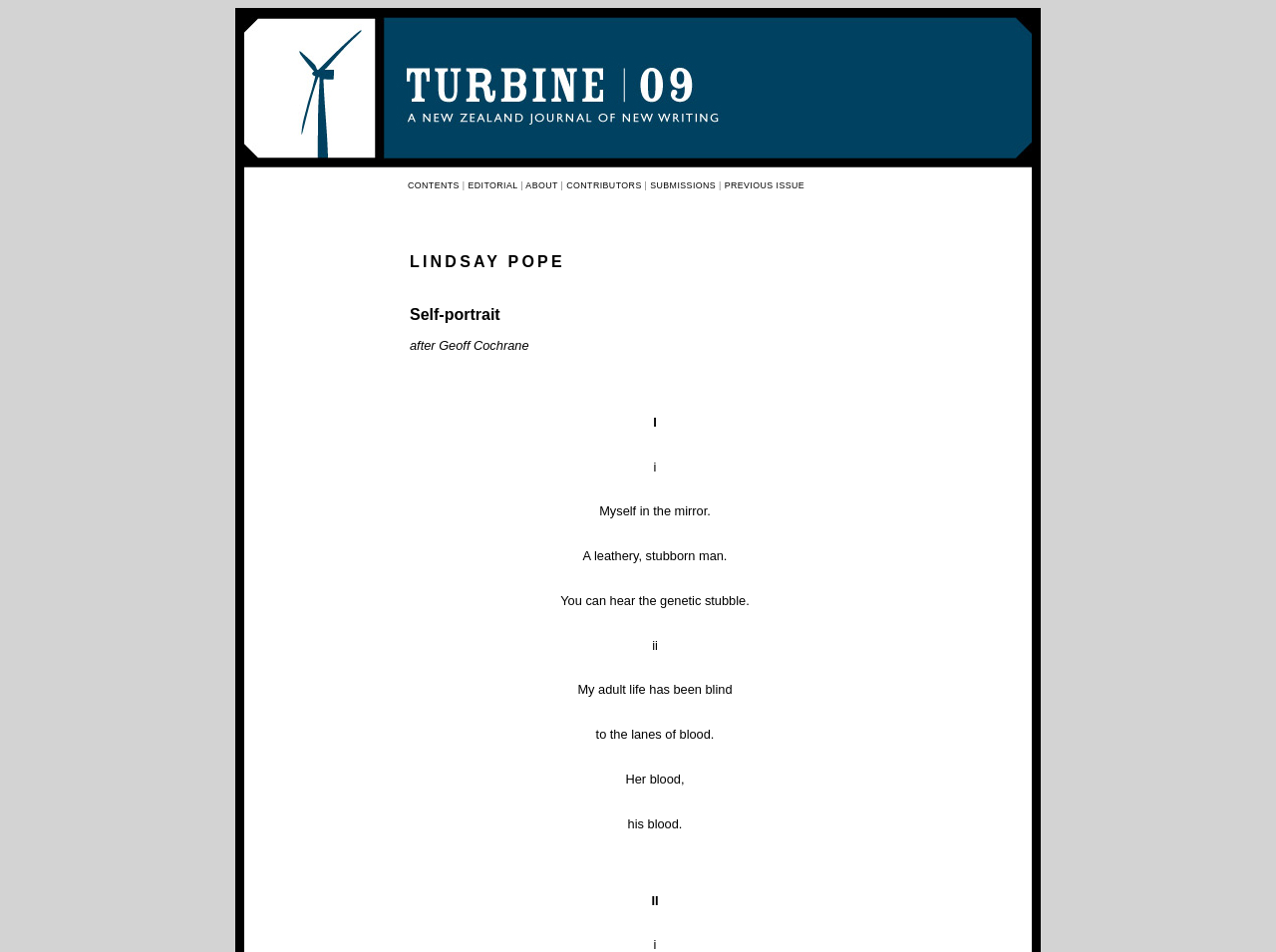Based on the element description Shopping & Fashion, identify the bounding box coordinates for the UI element. The coordinates should be in the format (top-left x, top-left y, bottom-right x, bottom-right y) and within the 0 to 1 range.

None